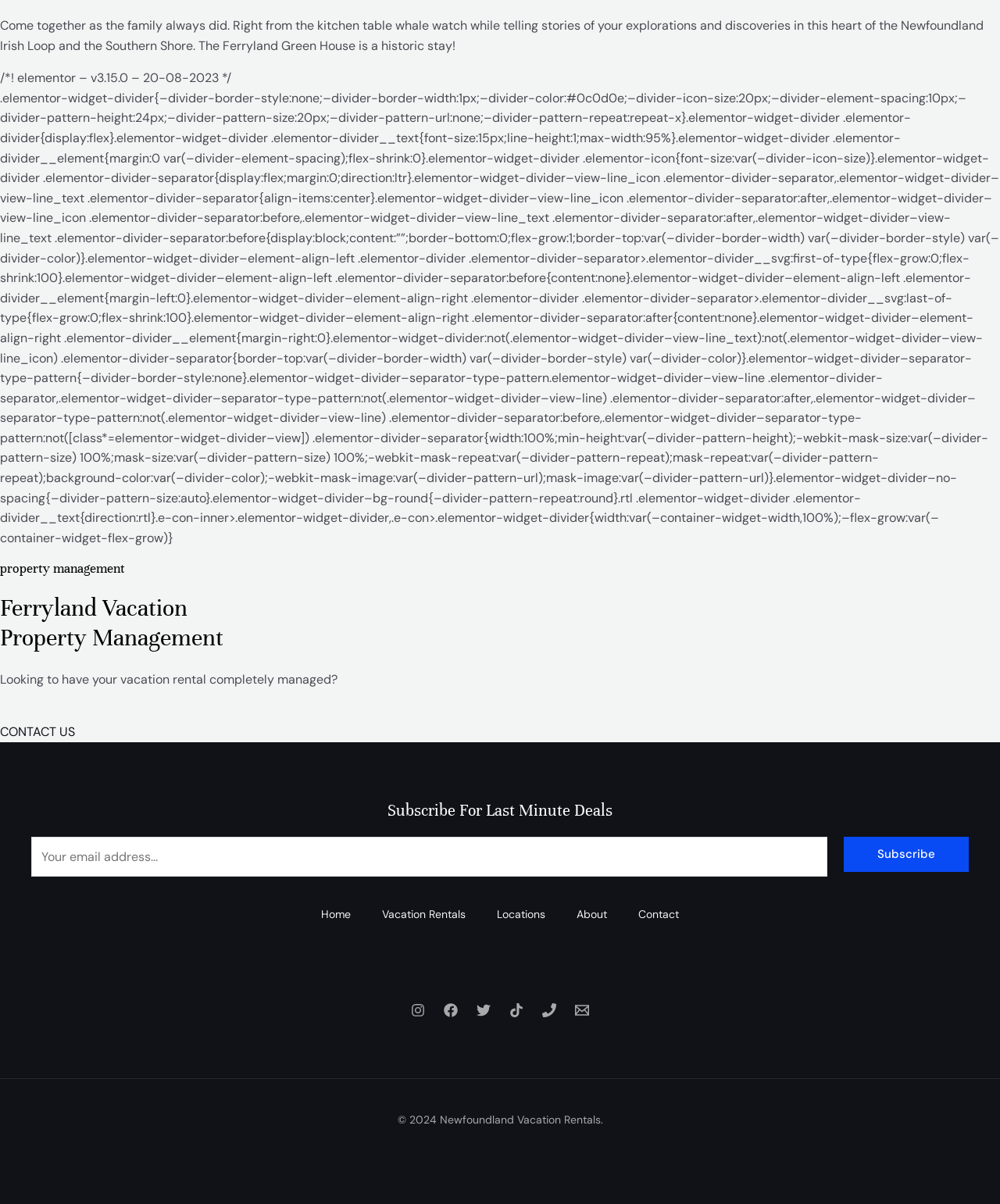What social media platforms are available for contact?
Please give a detailed and elaborate answer to the question.

In the footer section, there are links to Instagram, Facebook, Twitter, and TikTok which suggests that these social media platforms are available for contact.